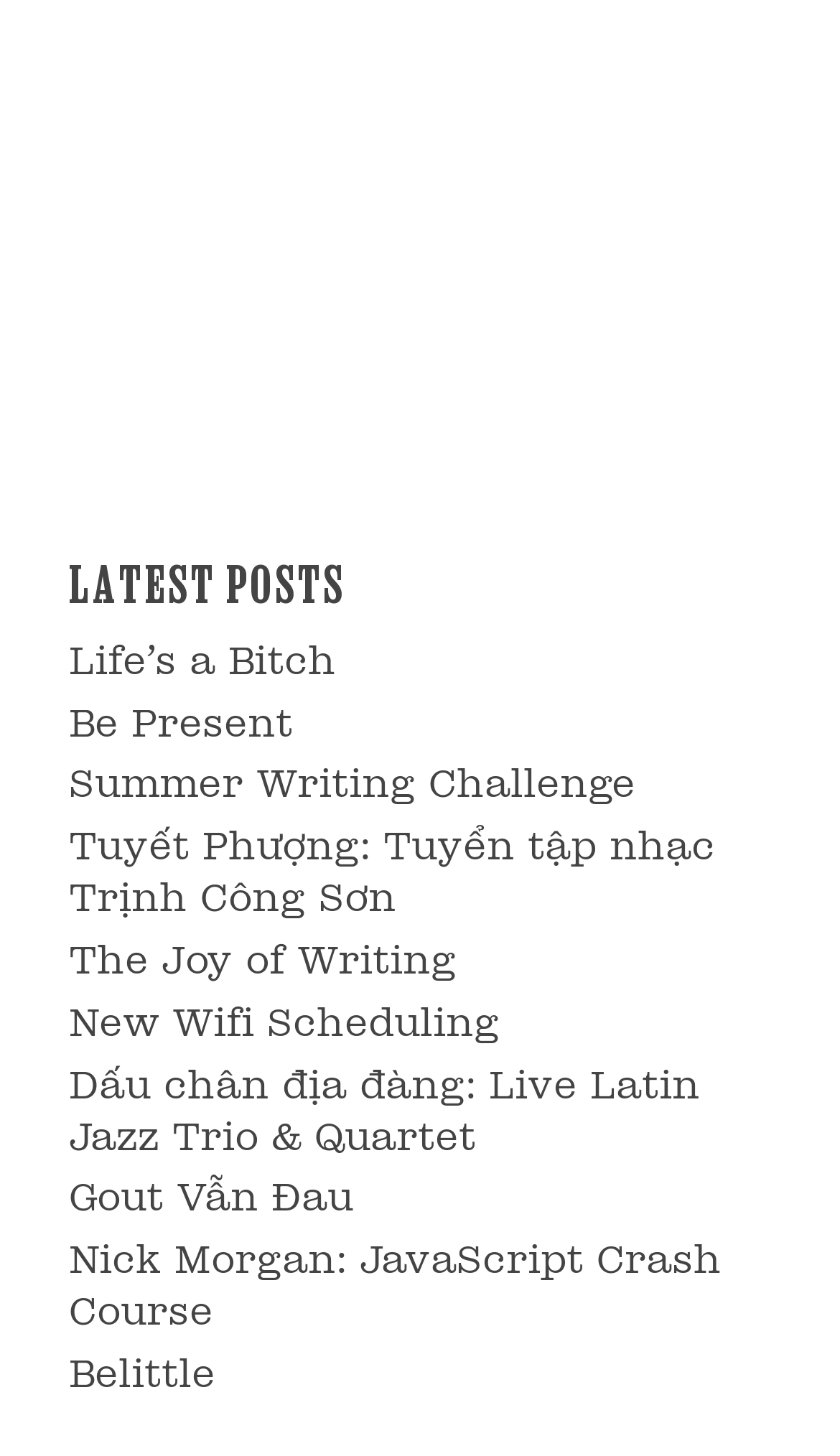Refer to the image and provide a thorough answer to this question:
What is the width of the 'Summer Writing Challenge' post title?

The width of the 'Summer Writing Challenge' post title can be calculated by subtracting the left coordinate from the right coordinate of its bounding box, which is 0.756 - 0.082 = 0.674.